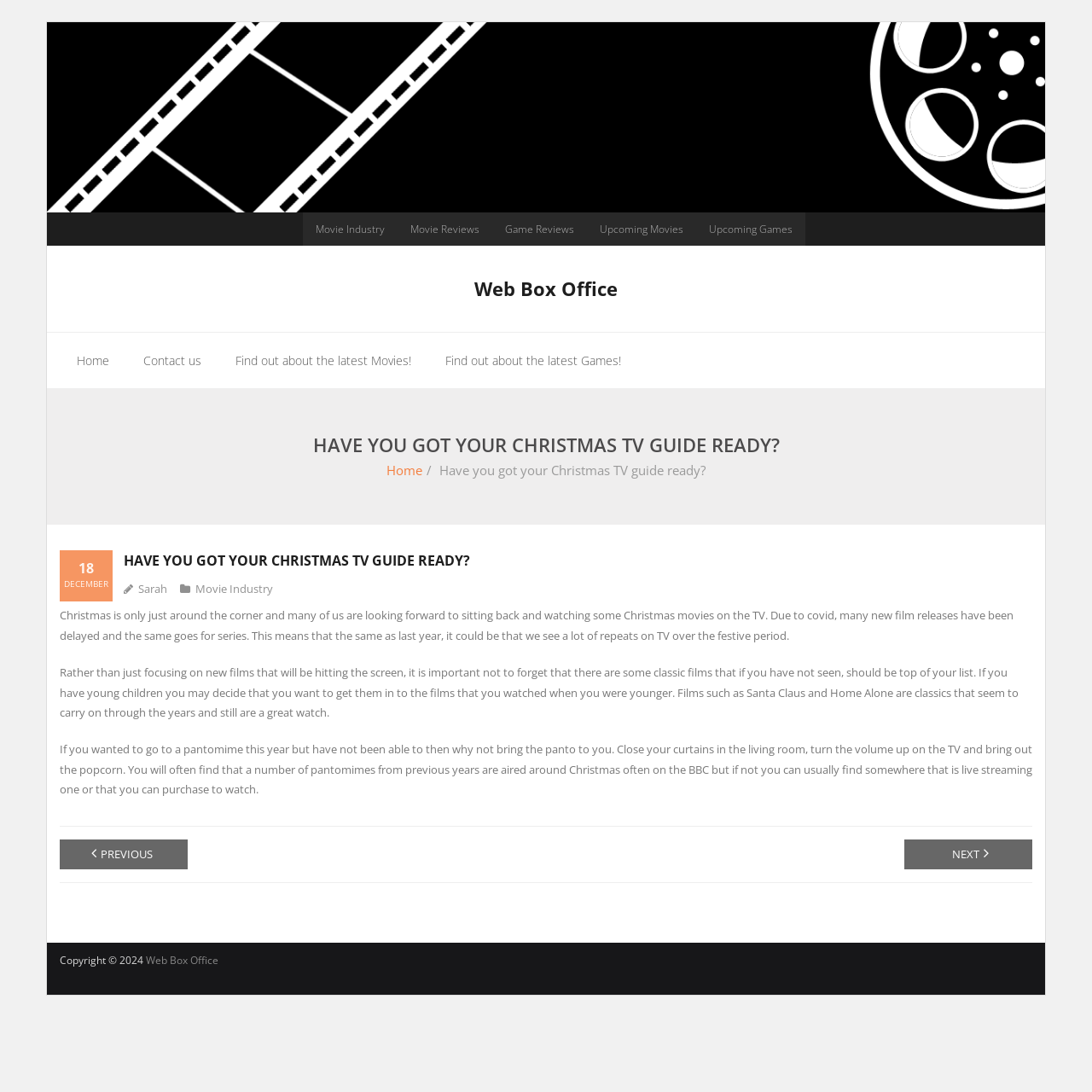Extract the bounding box coordinates for the UI element described by the text: "Movie Industry". The coordinates should be in the form of [left, top, right, bottom] with values between 0 and 1.

[0.277, 0.194, 0.364, 0.225]